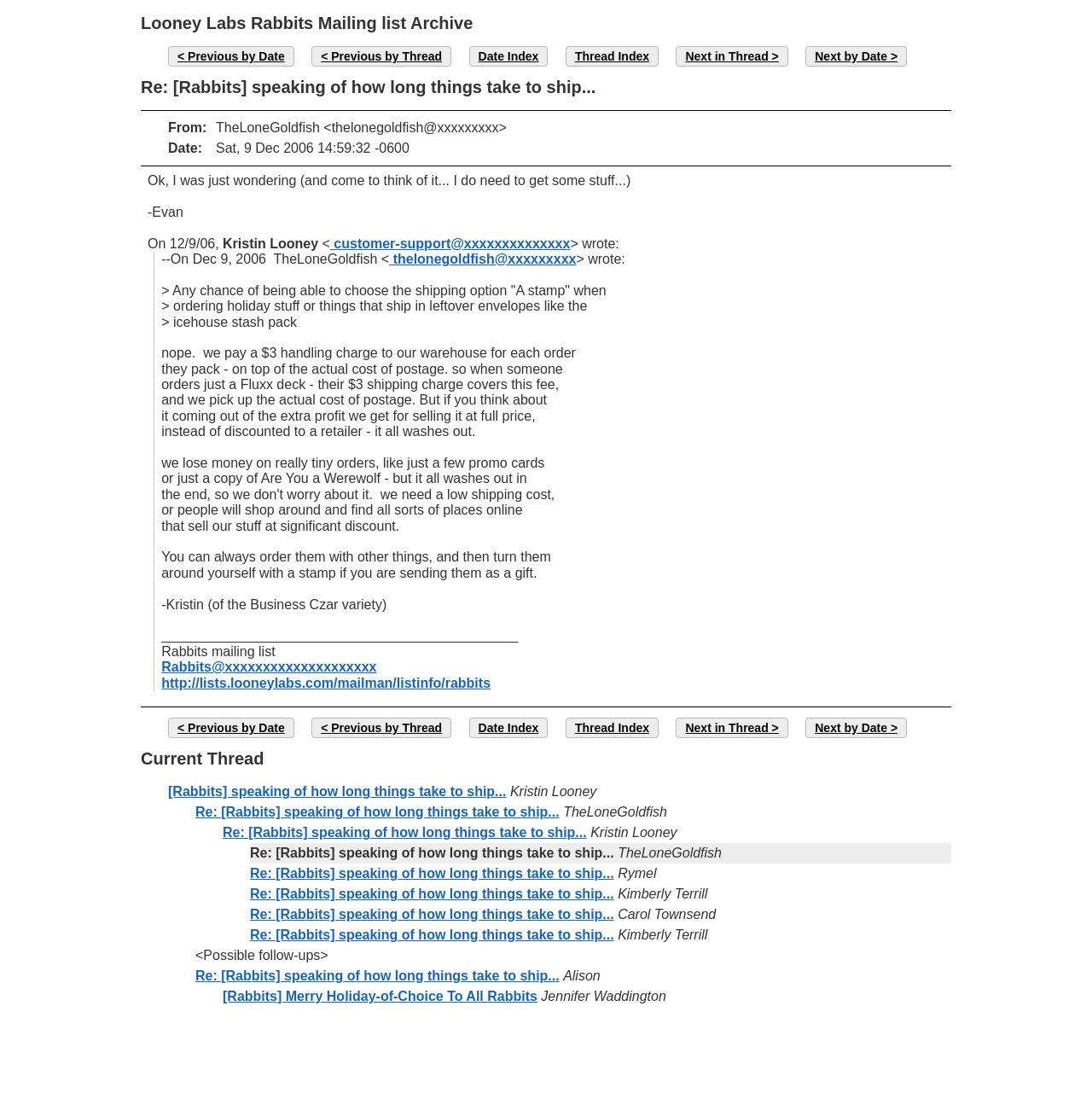Look at the image and give a detailed response to the following question: Who is the author of the first message?

I looked at the first message in the webpage and found the author's name 'TheLoneGoldfish' next to the 'From' label.